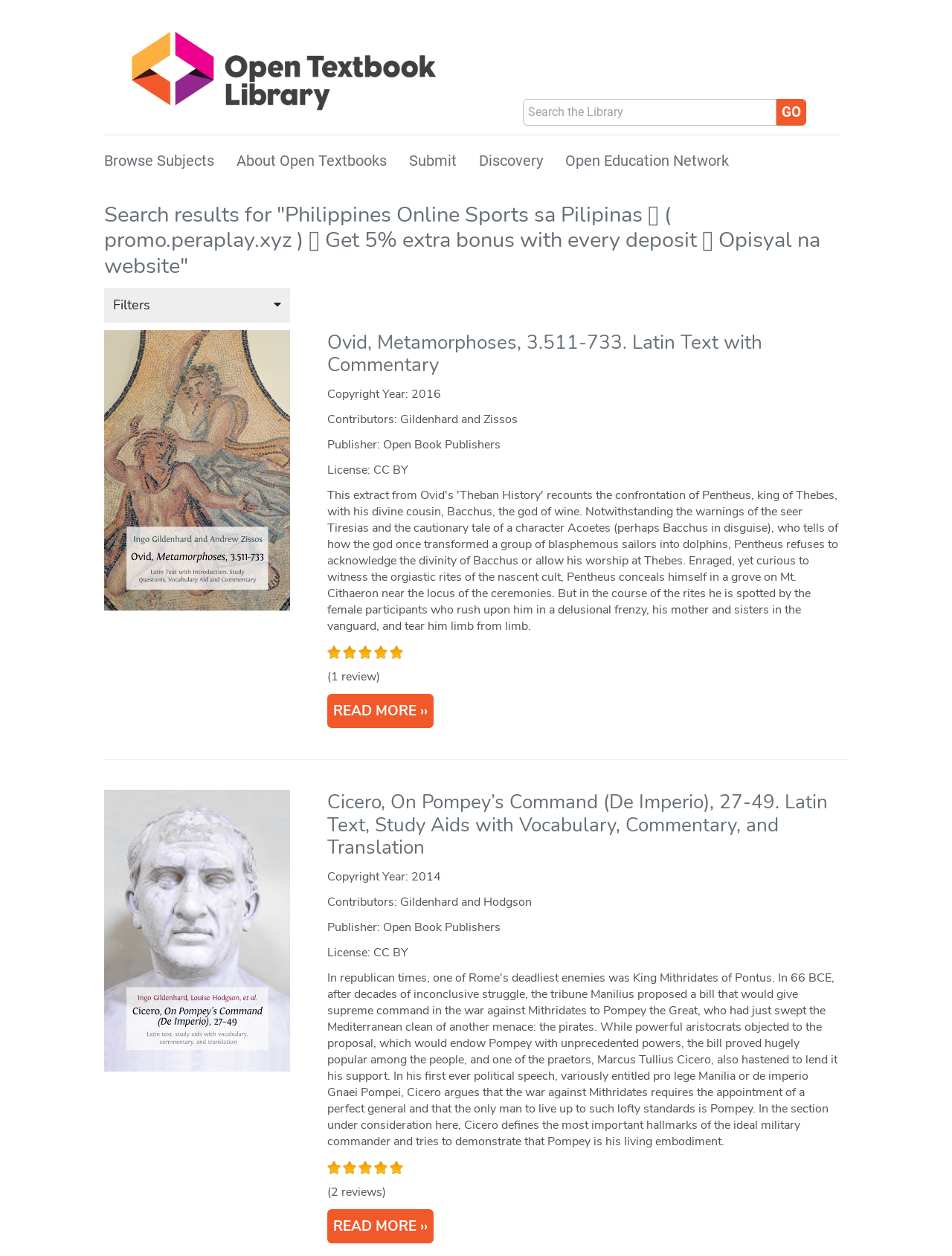Please respond to the question using a single word or phrase:
What is the rating of the second search result?

5 stars